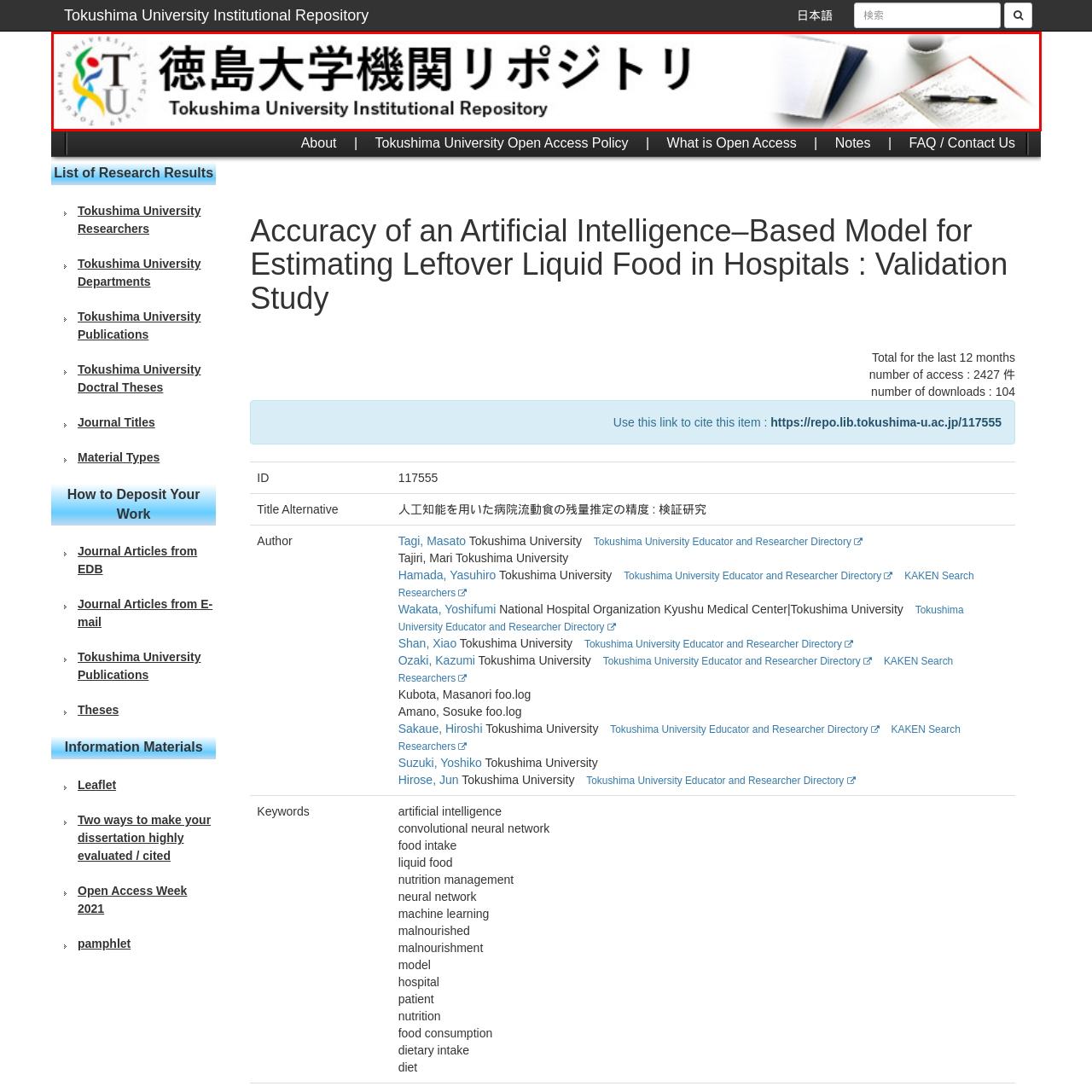What do the initials 'TU' represent?
Analyze the image inside the red bounding box and provide a one-word or short-phrase answer to the question.

Tokushima University